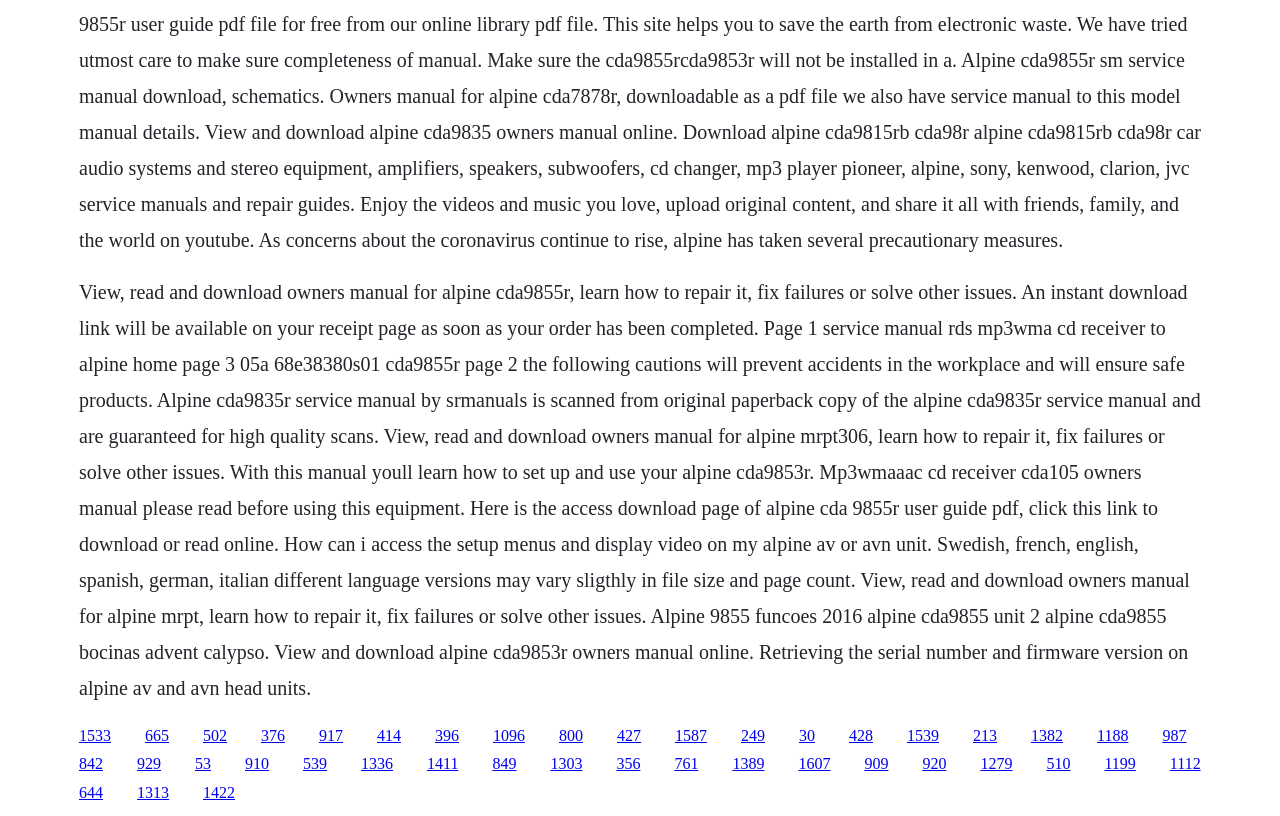Identify the bounding box coordinates of the clickable region required to complete the instruction: "Access Alpine CDA 9855R user guide". The coordinates should be given as four float numbers within the range of 0 and 1, i.e., [left, top, right, bottom].

[0.249, 0.89, 0.268, 0.911]